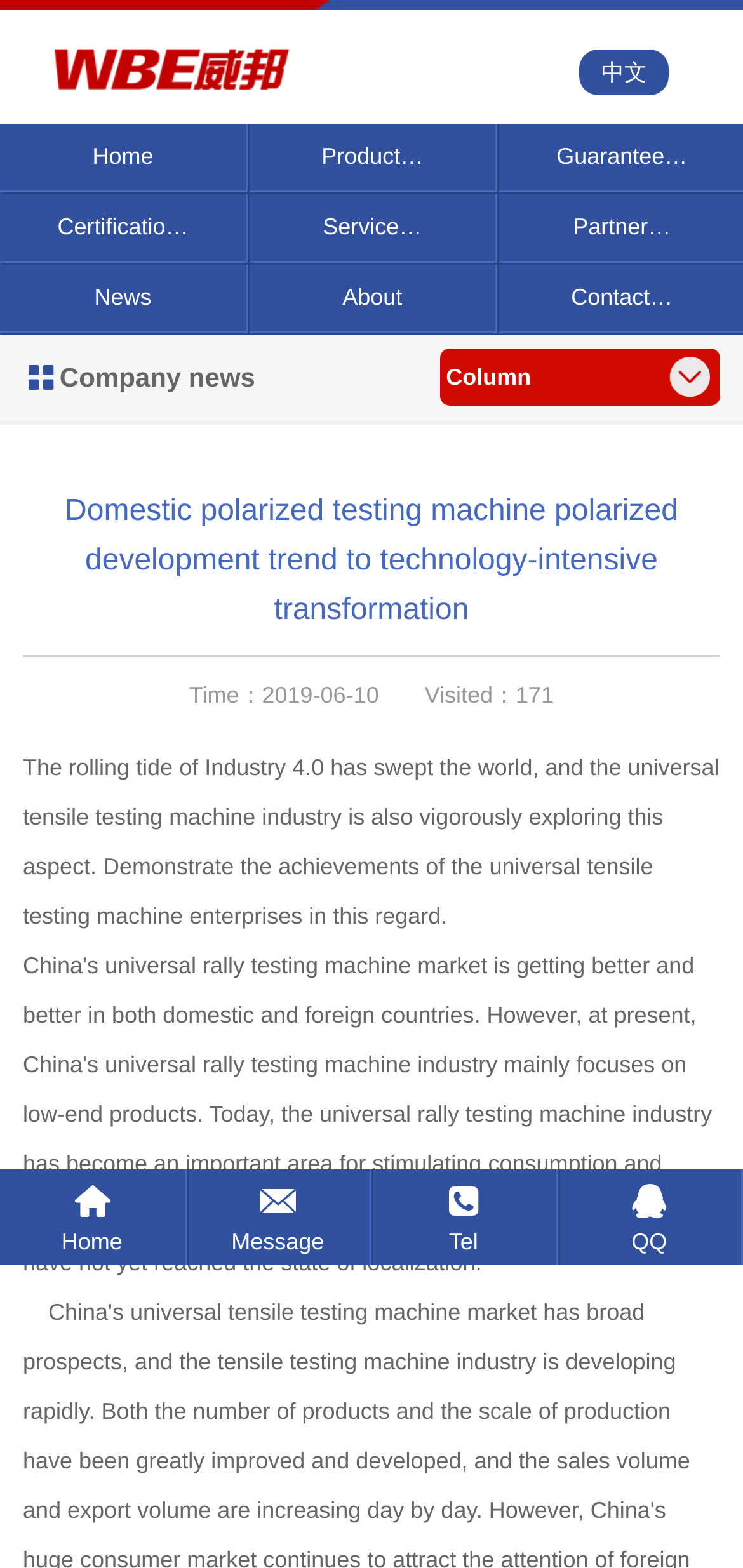Create a detailed narrative of the webpage’s visual and textual elements.

The webpage appears to be a company's website, specifically Weibang equipment (Dongguan) Co., Ltd. At the top left corner, there is a logo image and a link to the company's name. To the right of the logo, there is a link to switch to a Chinese version of the website.

Below the logo, there is a navigation menu with links to different sections of the website, including Home, Product, Certification, Service, News, and About. These links are arranged horizontally and take up about half of the screen width.

On the left side of the page, there is a section with a heading that reads "Domestic polarized testing machine polarized development trend to technology-intensive transformation". Below the heading, there is a paragraph of text that discusses the achievements of universal tensile testing machine enterprises in the context of Industry 4.0.

To the right of the paragraph, there is a section with two columns of text. The left column has a heading "Company news" and the right column has a heading "Column". Below these headings, there is a static text that reads "Time: 2019-06-10 Visited: 171".

At the bottom of the page, there are four links with icons, arranged horizontally. These links are to the Home page, Message, Tel, and QQ. Each link has a brief description below the icon.